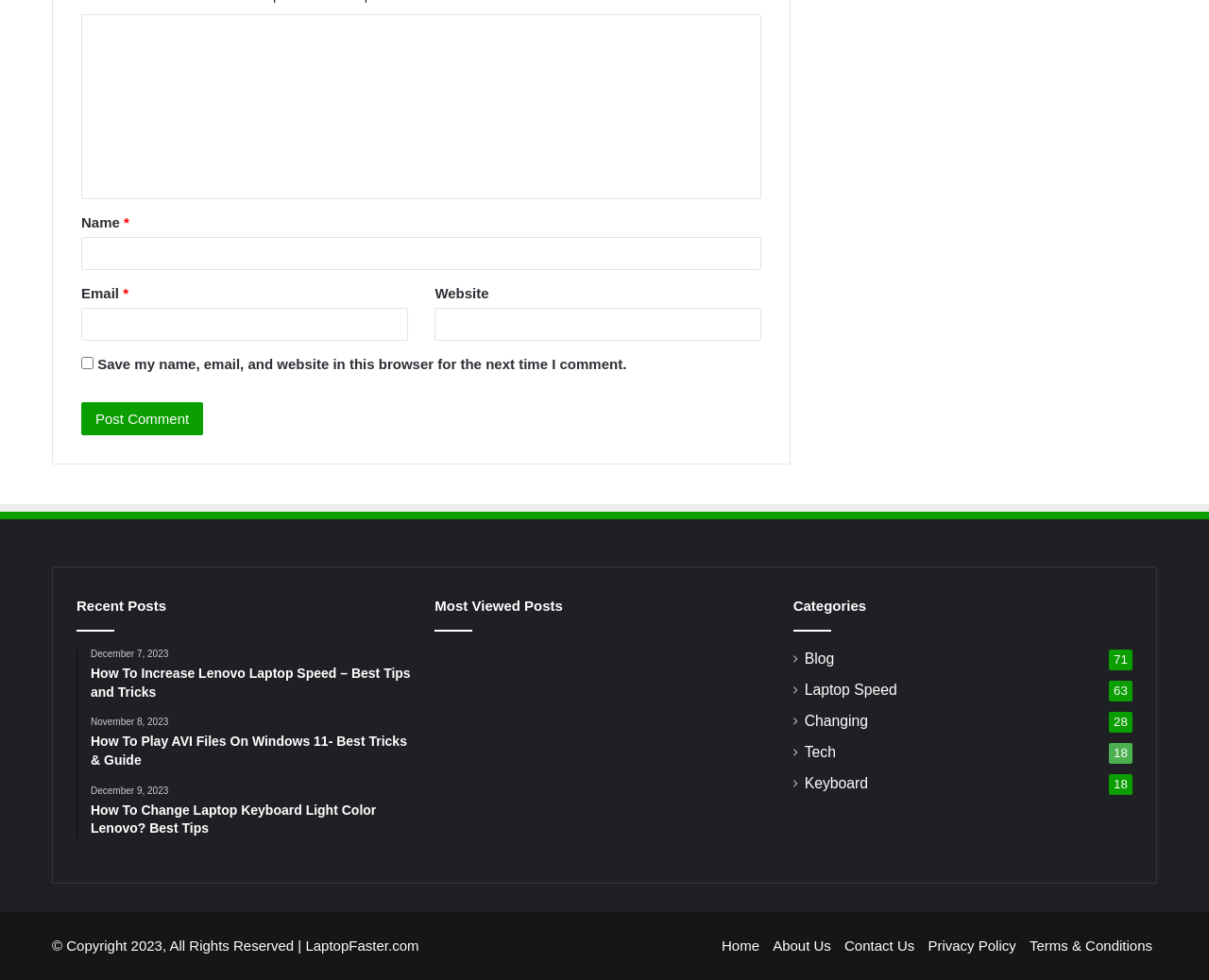Please answer the following question using a single word or phrase: 
What is the copyright information at the bottom of the page?

Copyright 2023 LaptopFaster.com